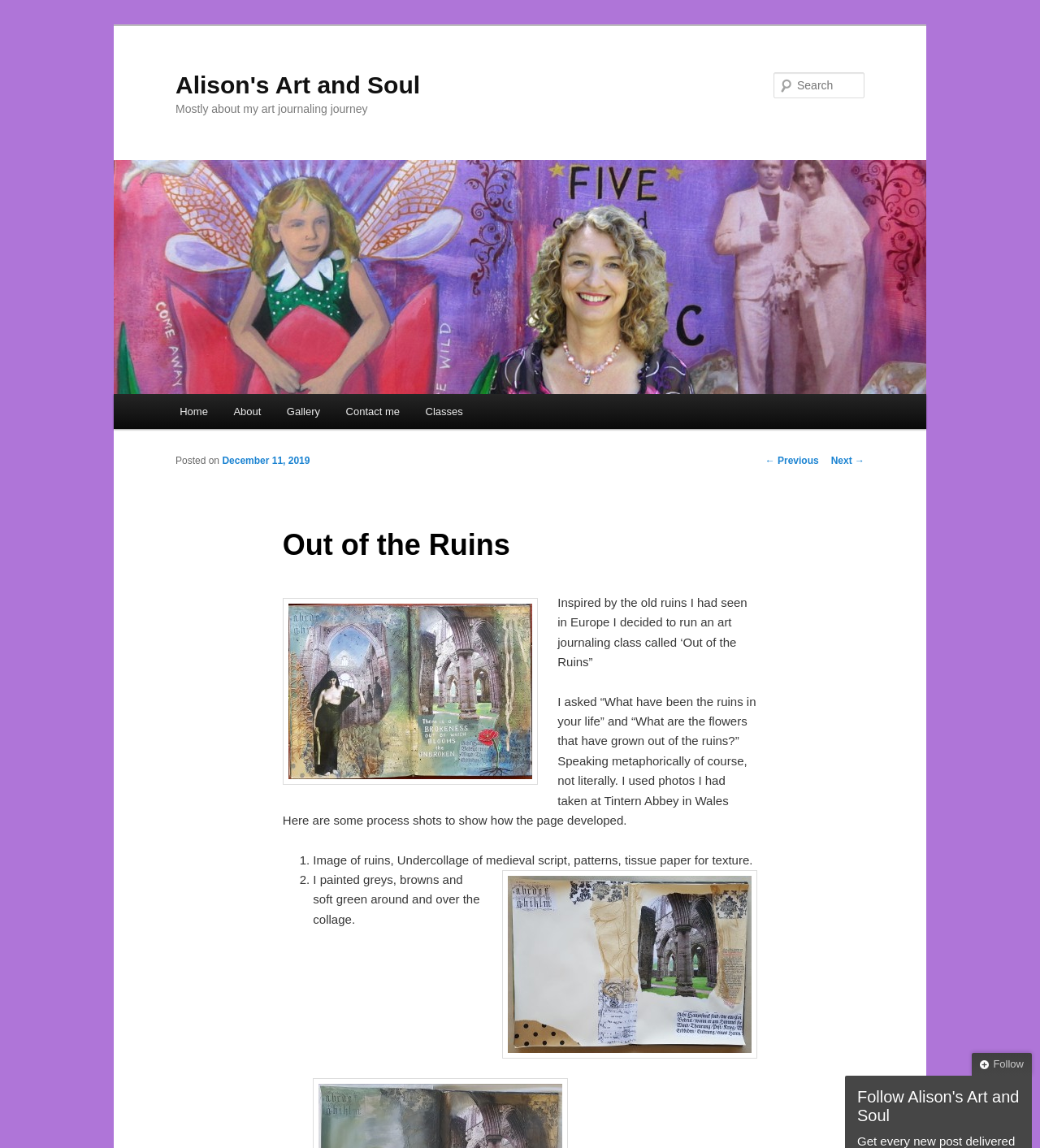Find the bounding box coordinates of the element to click in order to complete the given instruction: "Follow Alison's Art and Soul."

[0.935, 0.917, 0.992, 0.937]